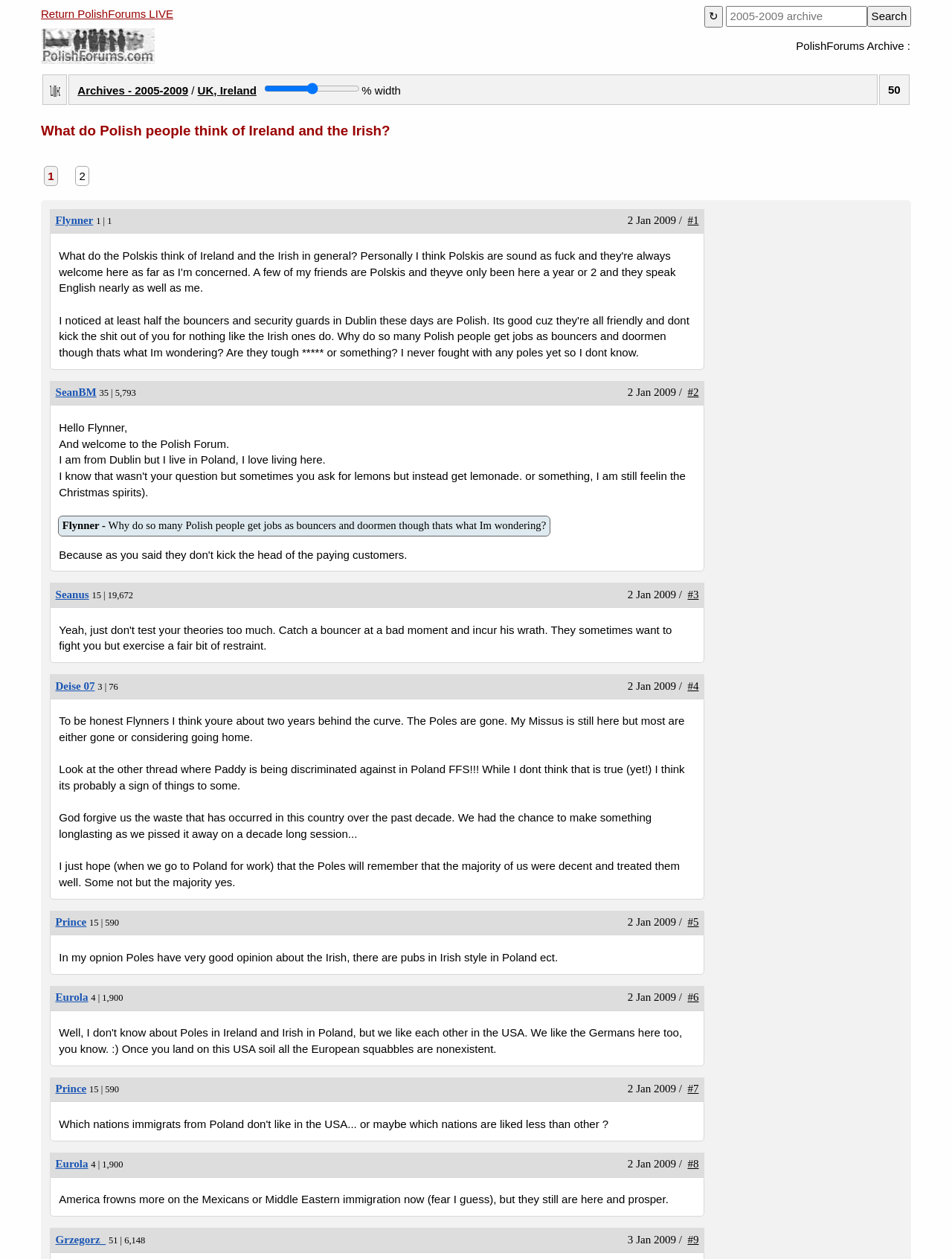Identify the bounding box coordinates for the element you need to click to achieve the following task: "Search for something in the search box". Provide the bounding box coordinates as four float numbers between 0 and 1, in the form [left, top, right, bottom].

[0.762, 0.004, 0.911, 0.021]